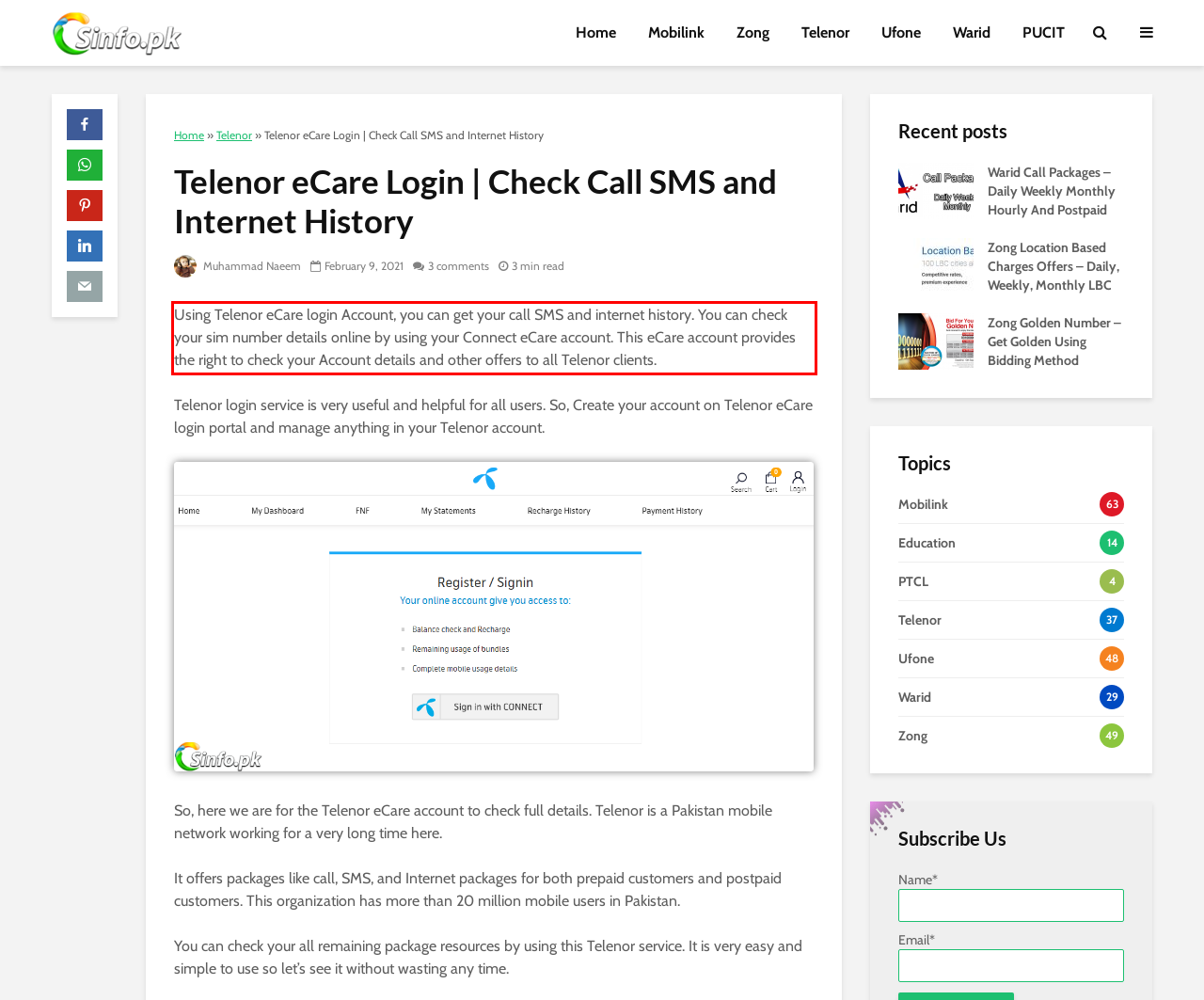The screenshot you have been given contains a UI element surrounded by a red rectangle. Use OCR to read and extract the text inside this red rectangle.

Using Telenor eCare login Account, you can get your call SMS and internet history. You can check your sim number details online by using your Connect eCare account. This eCare account provides the right to check your Account details and other offers to all Telenor clients.